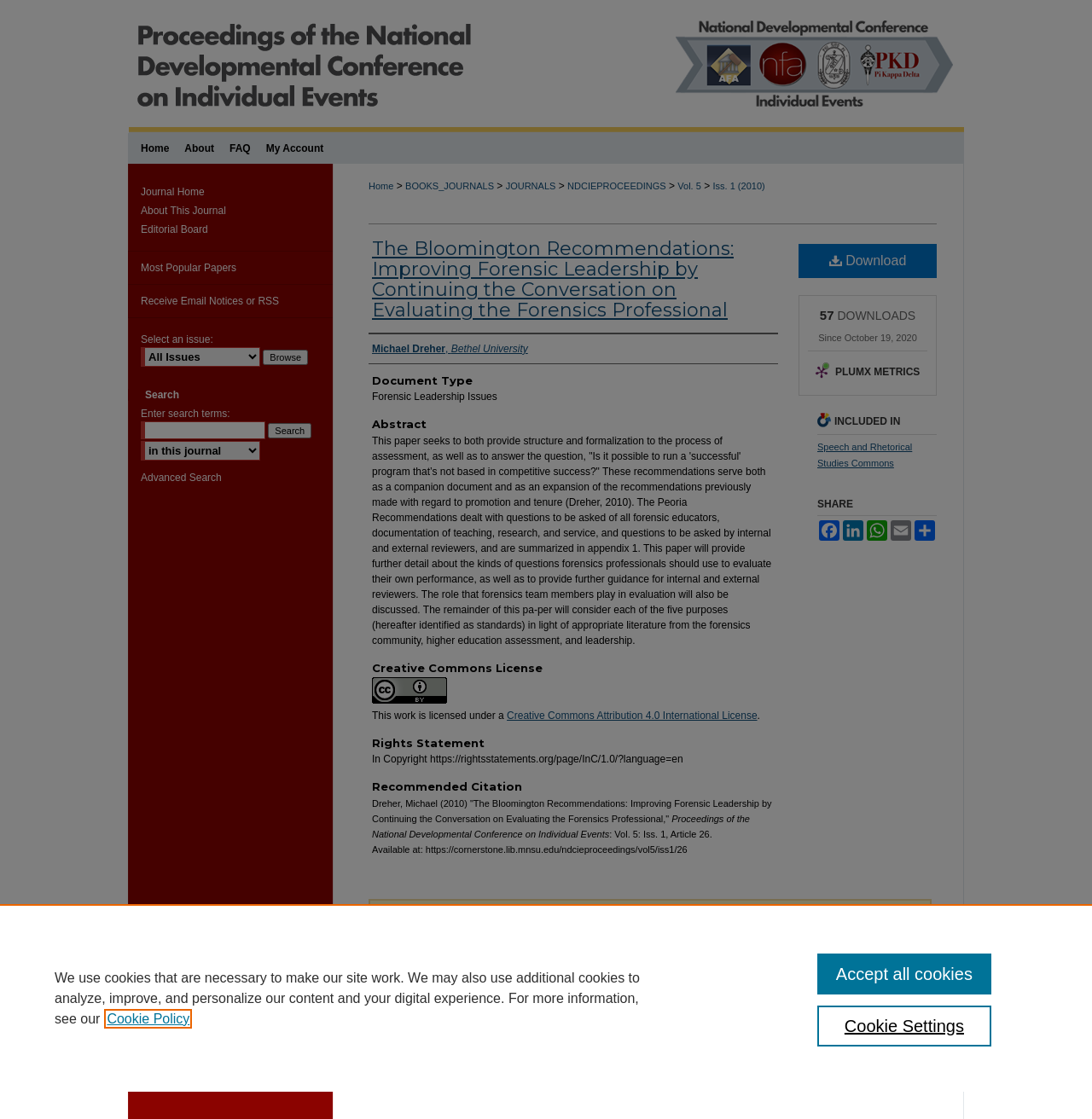Identify the bounding box coordinates of the element to click to follow this instruction: 'Click the 'Menu' link'. Ensure the coordinates are four float values between 0 and 1, provided as [left, top, right, bottom].

[0.953, 0.0, 1.0, 0.038]